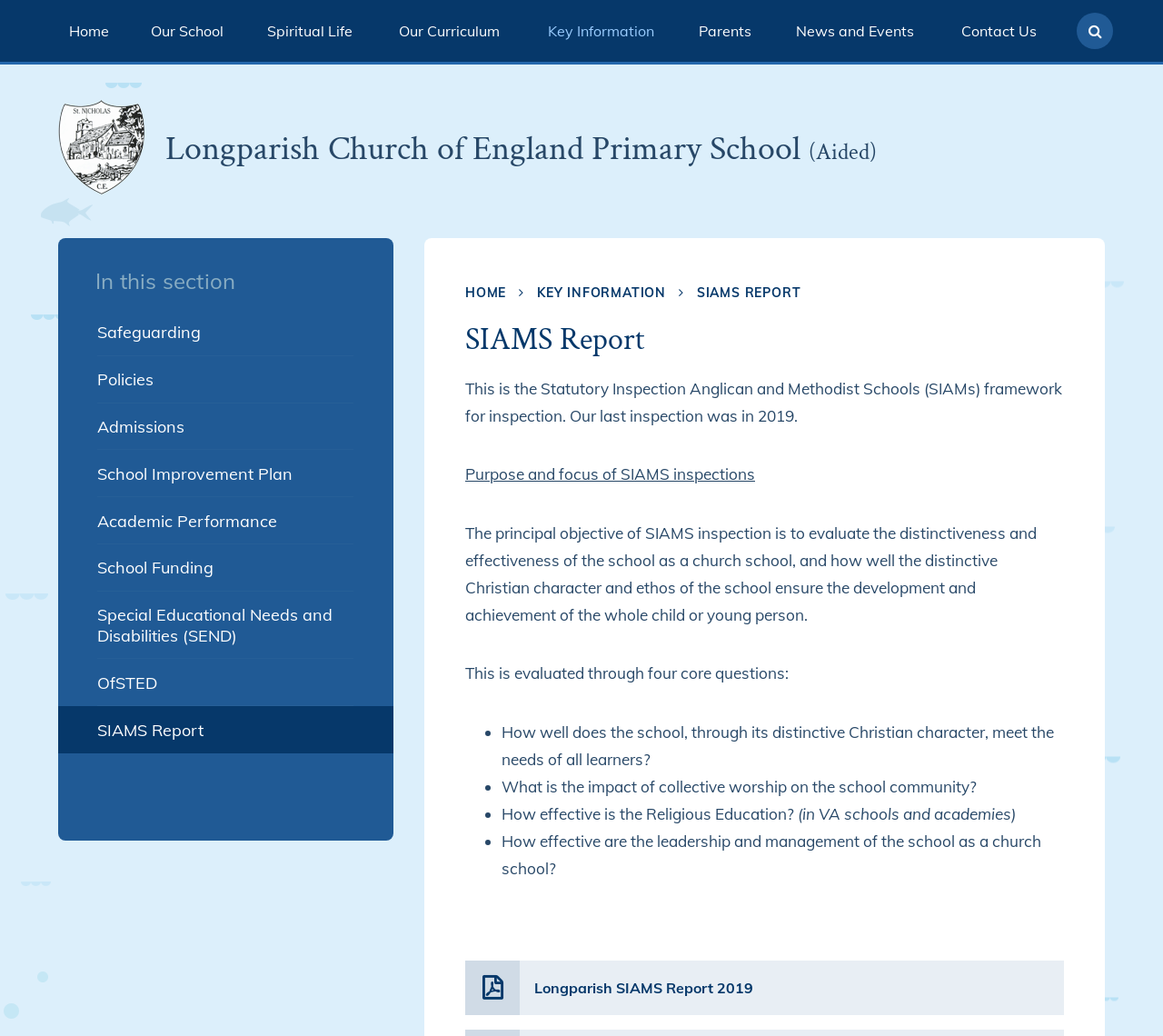Determine the bounding box coordinates of the area to click in order to meet this instruction: "View the 'SIAMS Report'".

[0.4, 0.313, 0.915, 0.344]